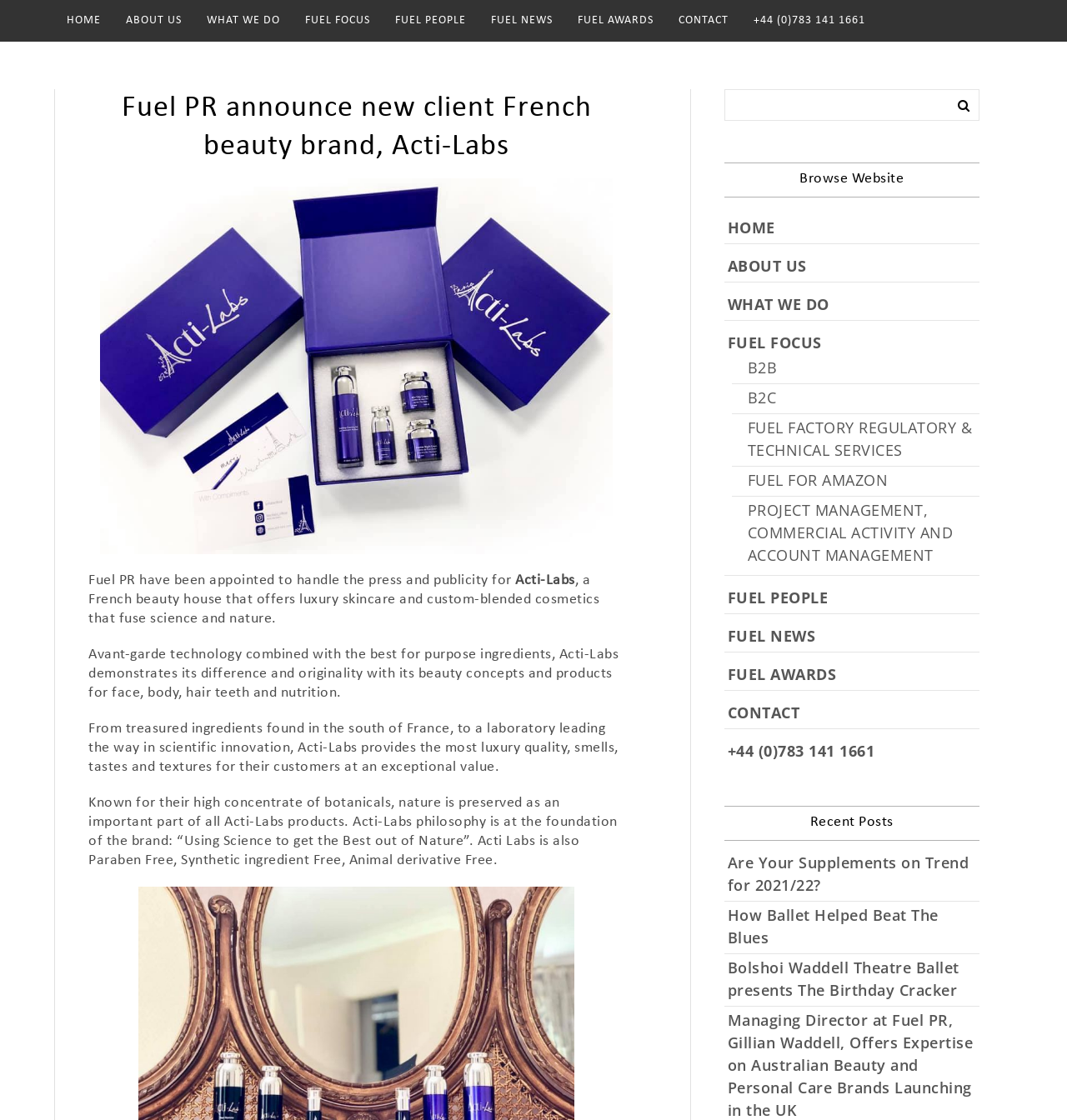Answer the question in a single word or phrase:
How many recent posts are listed on the webpage?

4